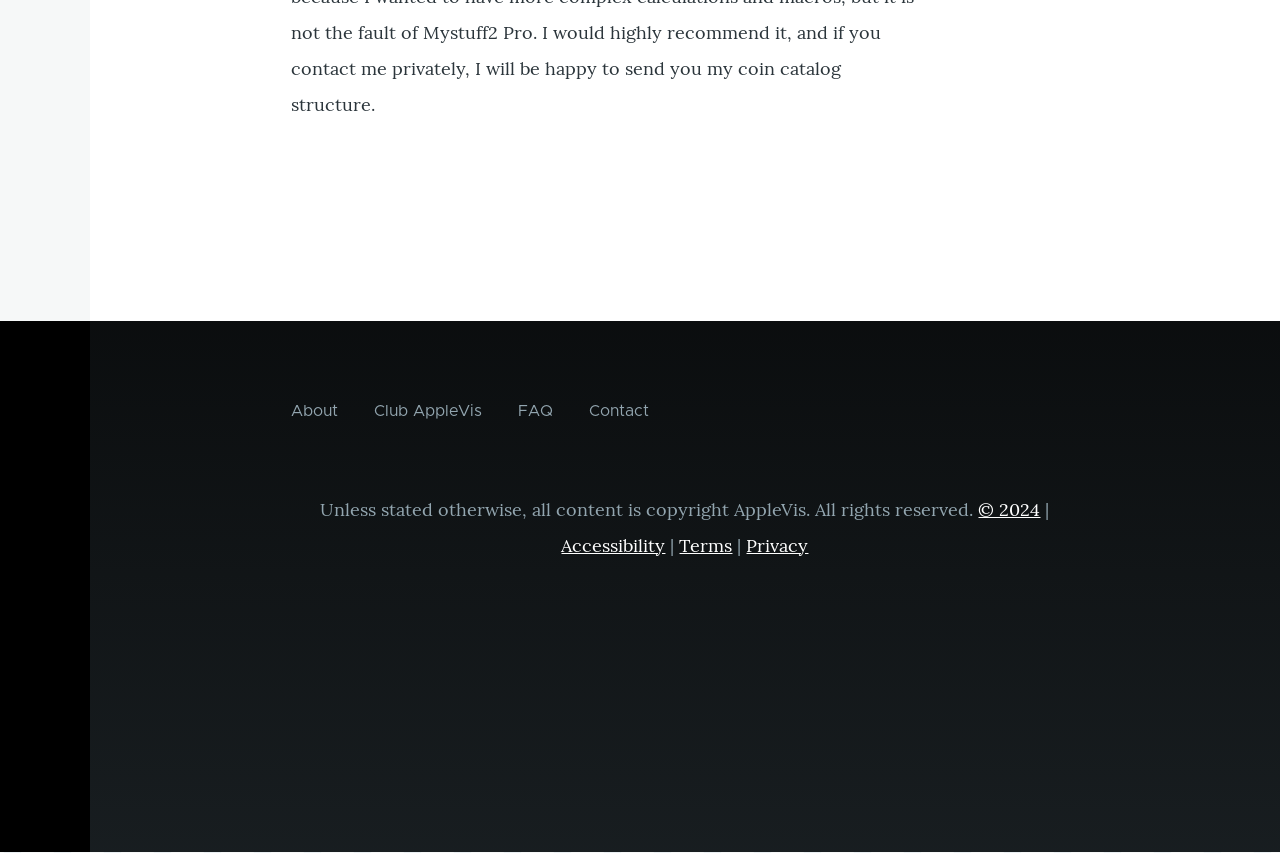Mark the bounding box of the element that matches the following description: "© 2024".

[0.764, 0.584, 0.813, 0.611]